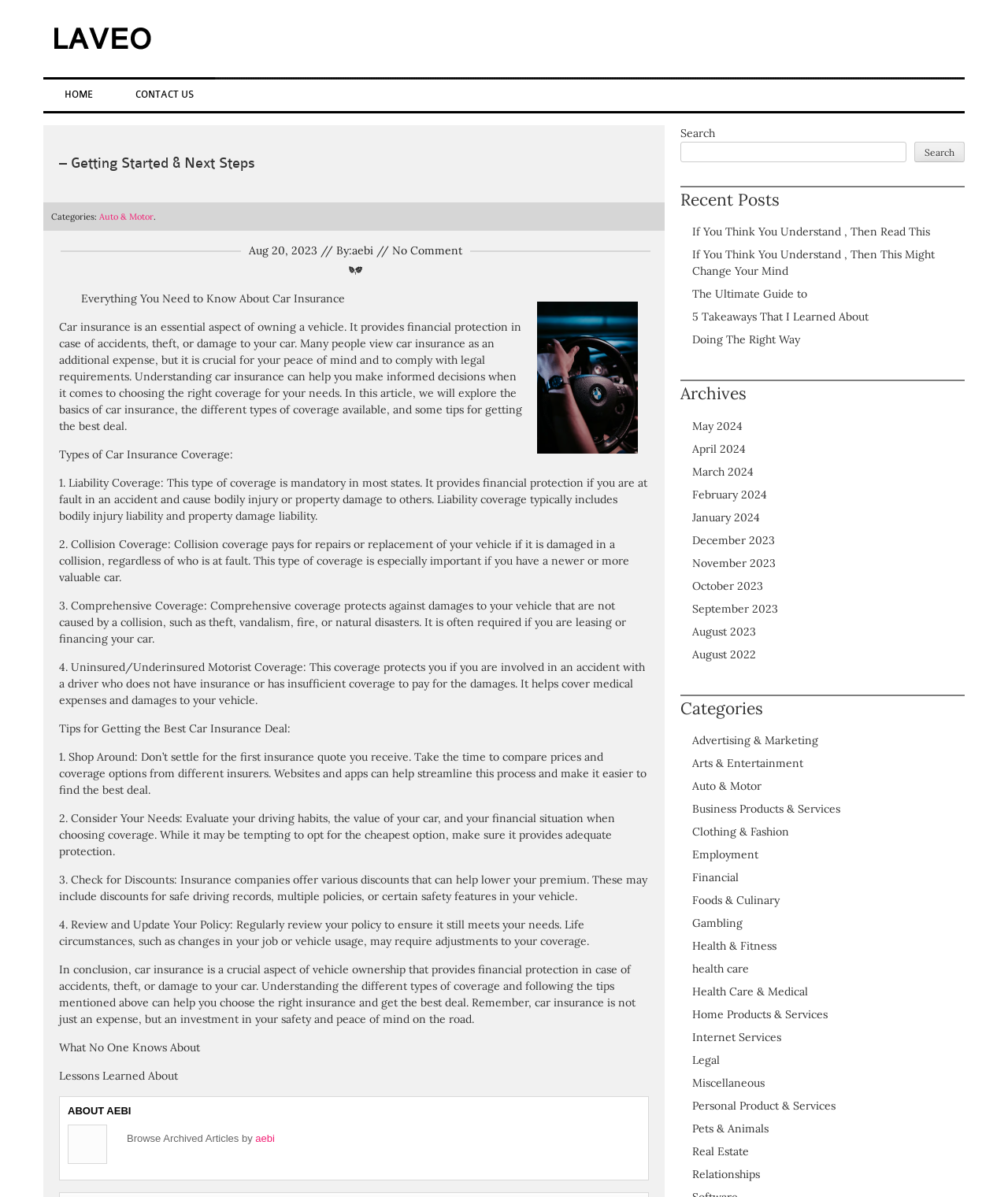What is the name of the author of the article?
Please elaborate on the answer to the question with detailed information.

I found the author's name by looking at the heading element with the text 'ABOUT AEBI' which is located at the coordinates [0.067, 0.923, 0.635, 0.933].